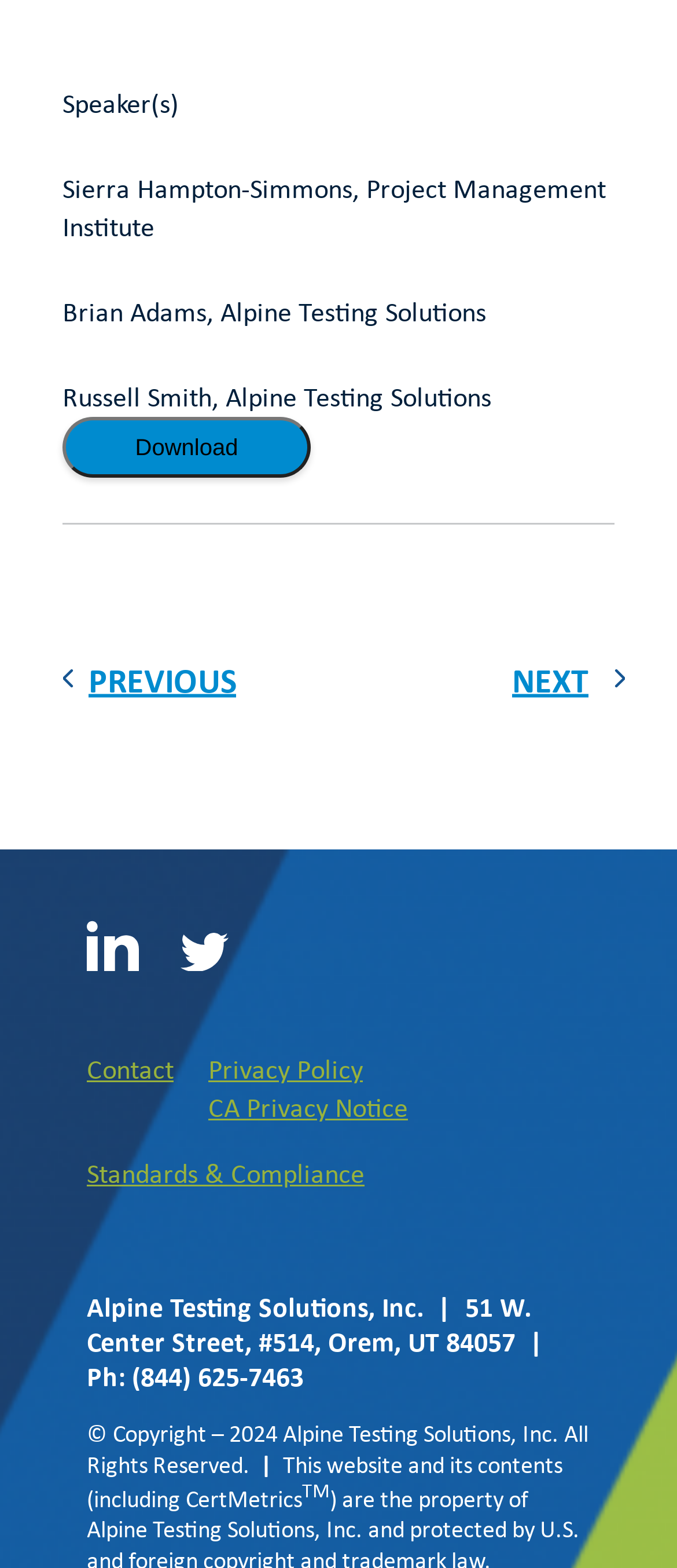How many links are there in the footer?
Please provide a single word or phrase as the answer based on the screenshot.

5